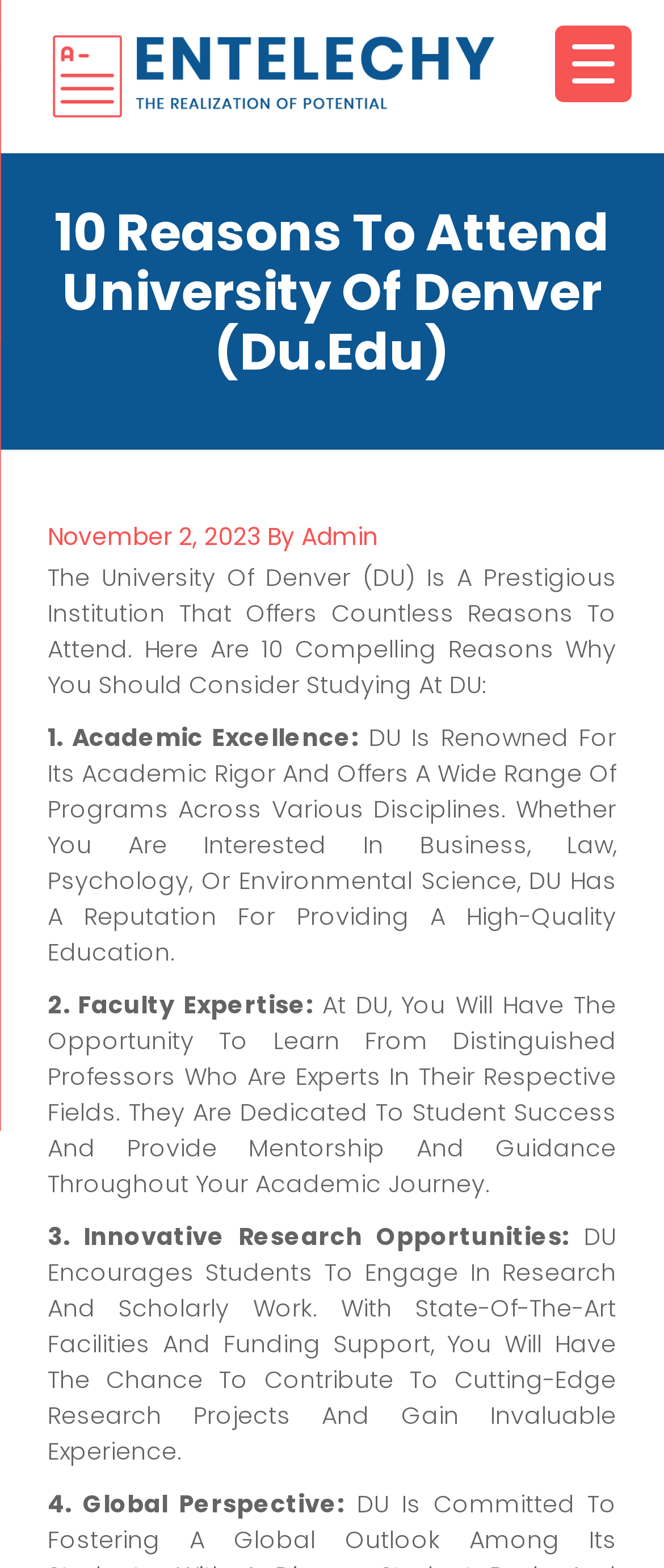What is the first compelling reason to study at DU?
Please elaborate on the answer to the question with detailed information.

The first compelling reason is mentioned in the text '1. Academic Excellence:' which is followed by a description of DU's academic rigor and programs.